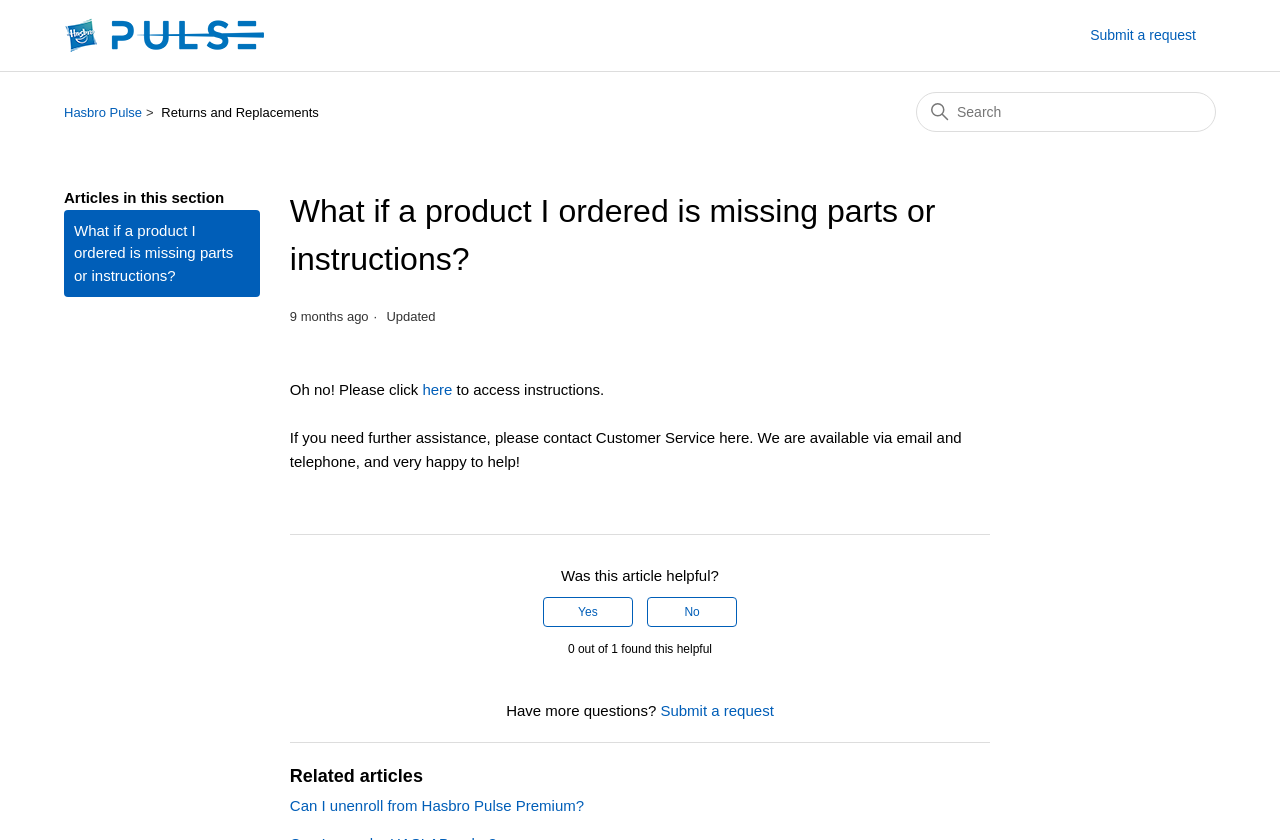Write a detailed summary of the webpage.

This webpage is a help center article from Hasbro Pulse, titled "What if a product I ordered is missing parts or instructions?" The top-left corner features a link to the Hasbro Pulse Help Centre home page, accompanied by a small image. On the top-right corner, there is a link to "Submit a request".

Below the title, there is a list of links, including "Hasbro Pulse" and "Returns and Replacements", which are likely related topics. A search bar is located on the right side of the page, allowing users to search for other help articles.

The main content of the article is divided into sections. The first section has a heading with the same title as the page, followed by a timestamp indicating when the article was last updated. The article's content is a brief message apologizing for the inconvenience and instructing users to click a link to access instructions. If users need further assistance, they are directed to contact Customer Service via email or telephone.

At the bottom of the page, there is a footer section with a question "Was this article helpful?" followed by two buttons to provide feedback. Below this, there is a message indicating that 0 out of 1 users found this article helpful. A link to "Submit a request" is provided for users who have more questions. Finally, there is a section titled "Related articles" with a link to another article, "Can I unenroll from Hasbro Pulse Premium?".